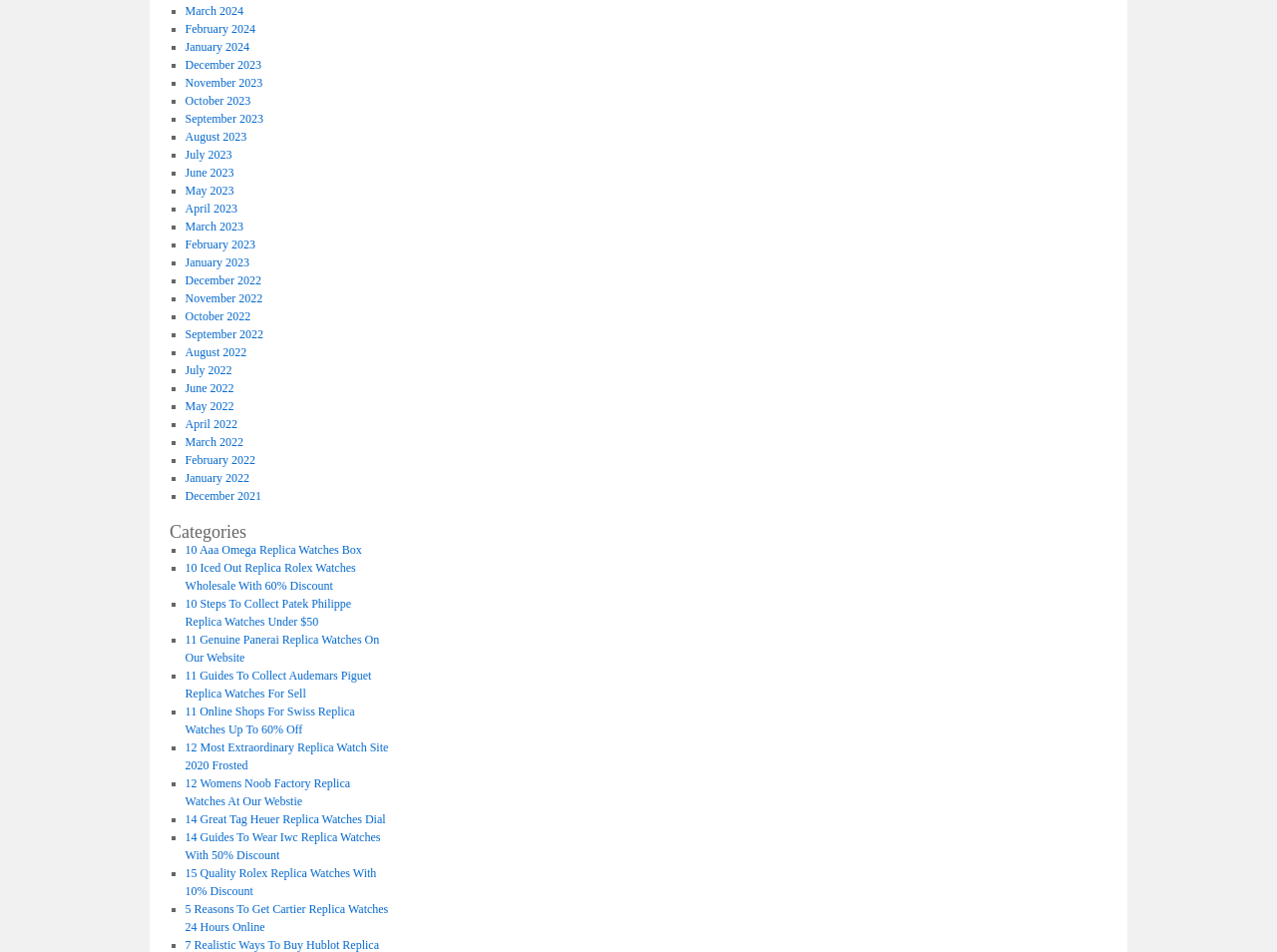Pinpoint the bounding box coordinates of the clickable element needed to complete the instruction: "Open 10 Aaa Omega Replica Watches Box". The coordinates should be provided as four float numbers between 0 and 1: [left, top, right, bottom].

[0.145, 0.57, 0.283, 0.584]